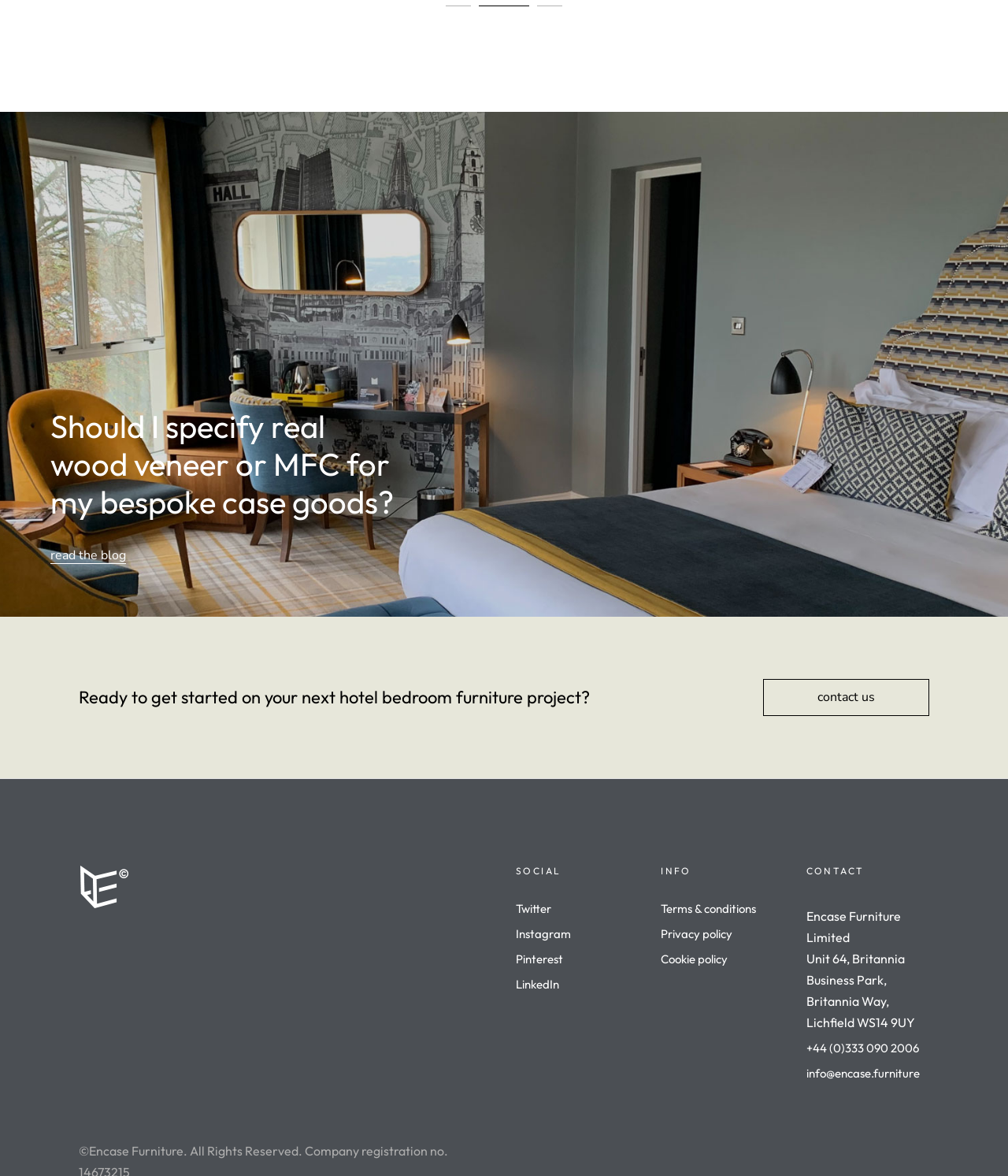Can you show the bounding box coordinates of the region to click on to complete the task described in the instruction: "Go to slide 1"?

[0.442, 0.001, 0.467, 0.009]